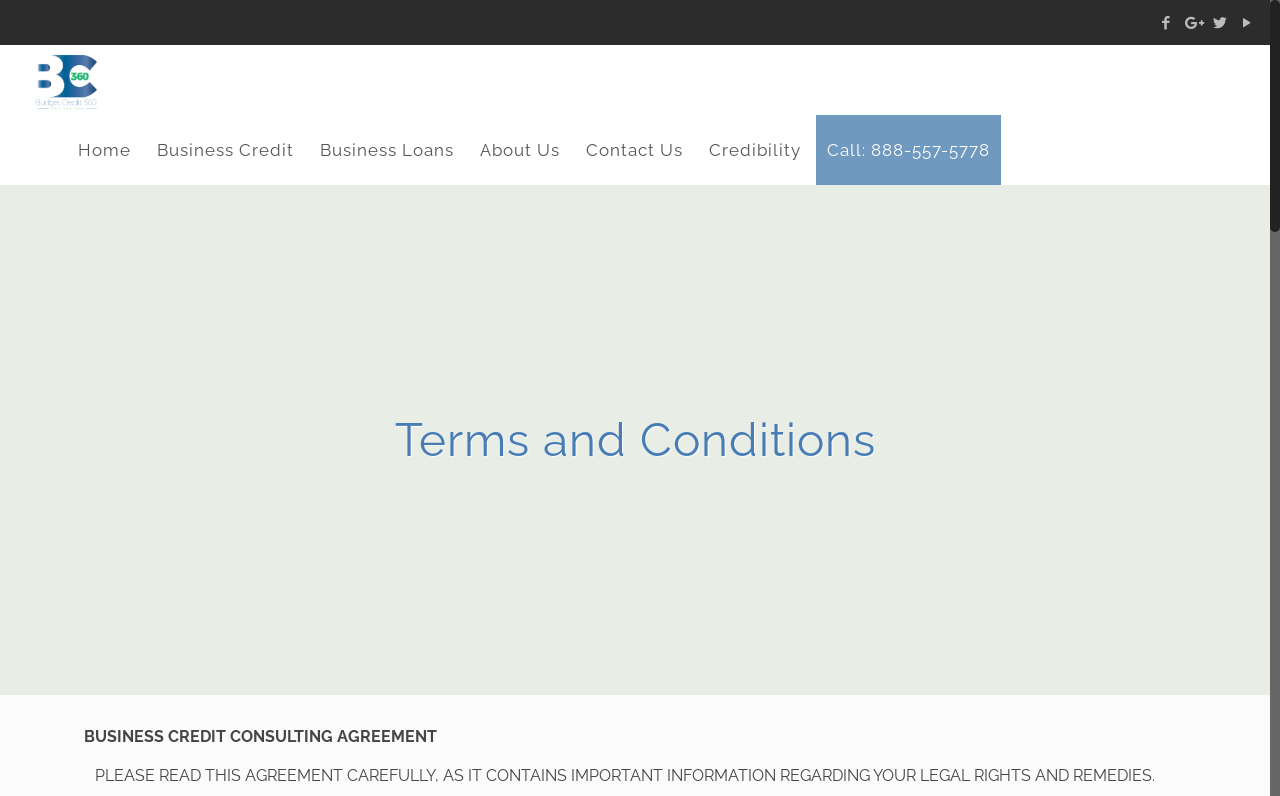Give a succinct answer to this question in a single word or phrase: 
What type of agreement is being discussed?

Business Credit Consulting Agreement